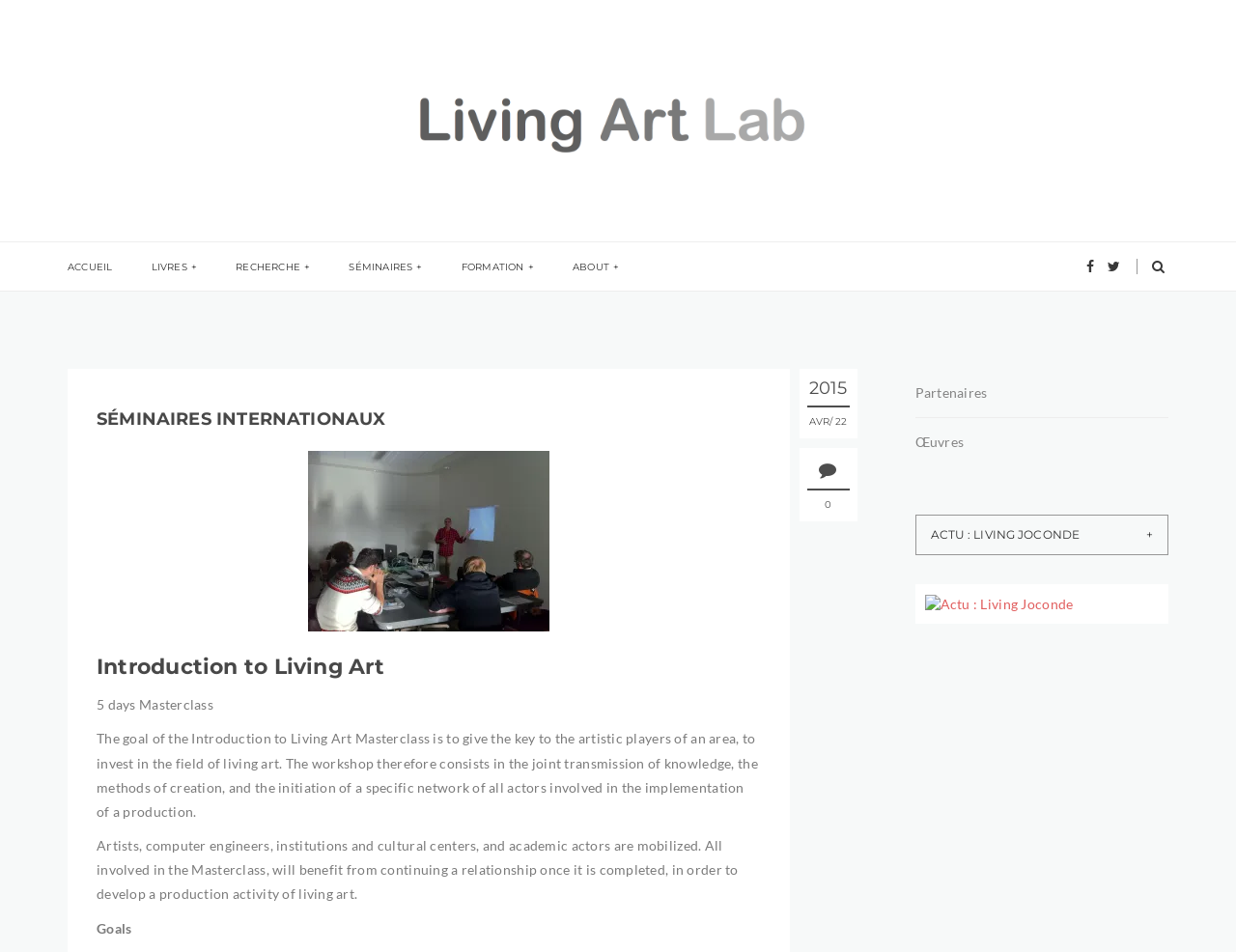Please identify the bounding box coordinates of the clickable area that will fulfill the following instruction: "view seminars". The coordinates should be in the format of four float numbers between 0 and 1, i.e., [left, top, right, bottom].

[0.282, 0.255, 0.342, 0.307]